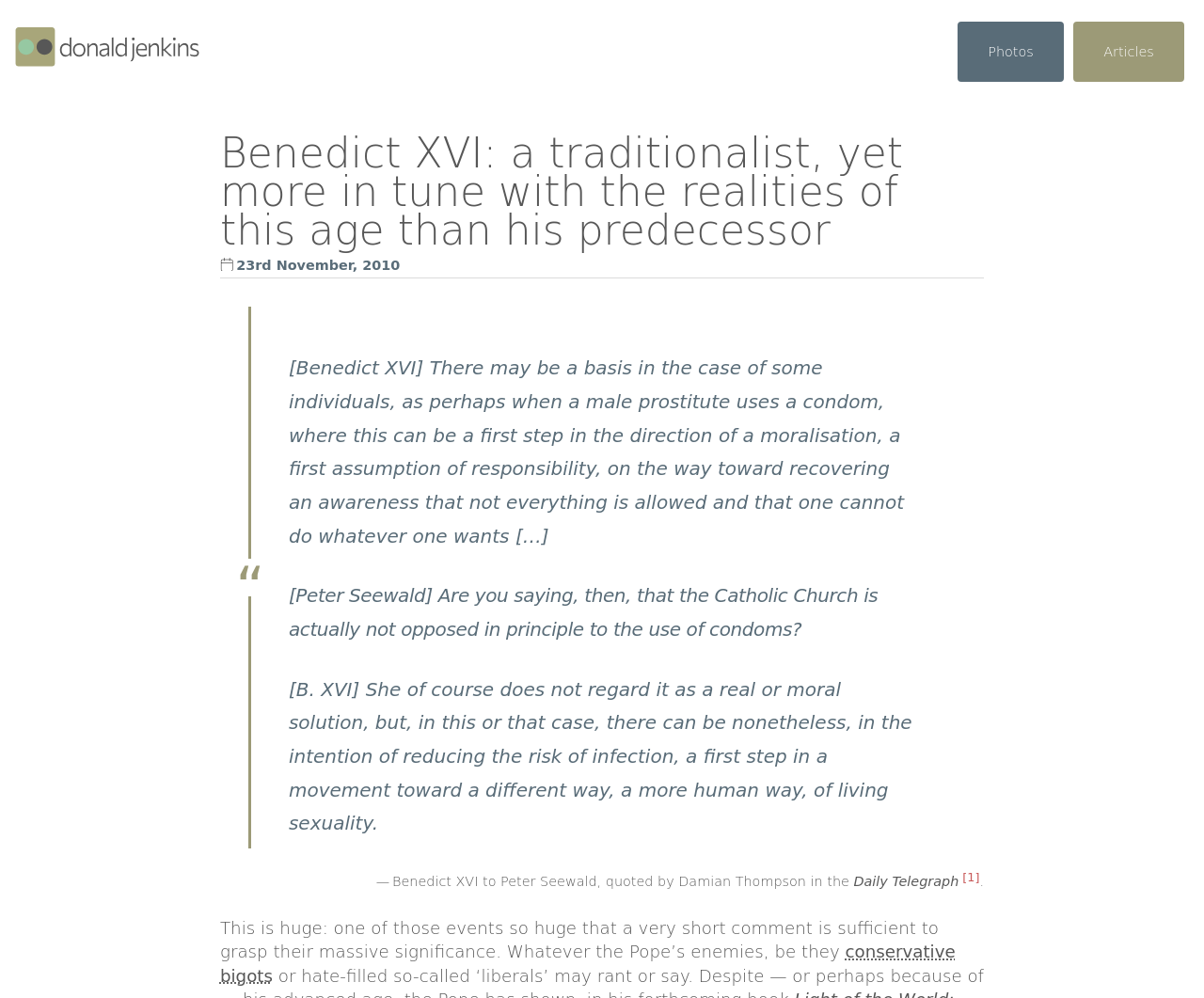What is the date of the article?
Please craft a detailed and exhaustive response to the question.

The date of the article is mentioned in the StaticText ' 23rd November, 2010' which is located below the heading 'Benedict XVI: a traditionalist, yet more in tune with the realities of this age than his predecessor'.